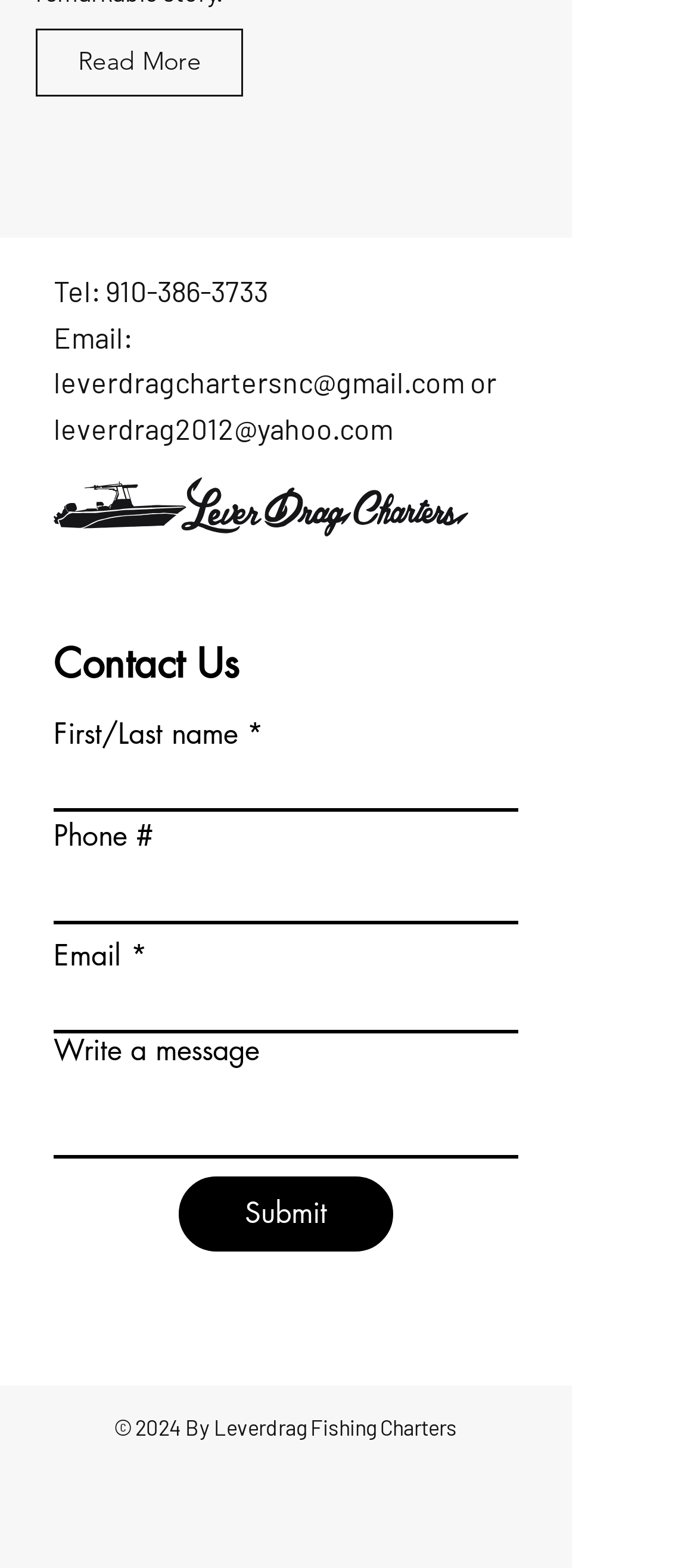Identify the bounding box coordinates of the region that needs to be clicked to carry out this instruction: "Click on the search button". Provide these coordinates as four float numbers ranging from 0 to 1, i.e., [left, top, right, bottom].

None